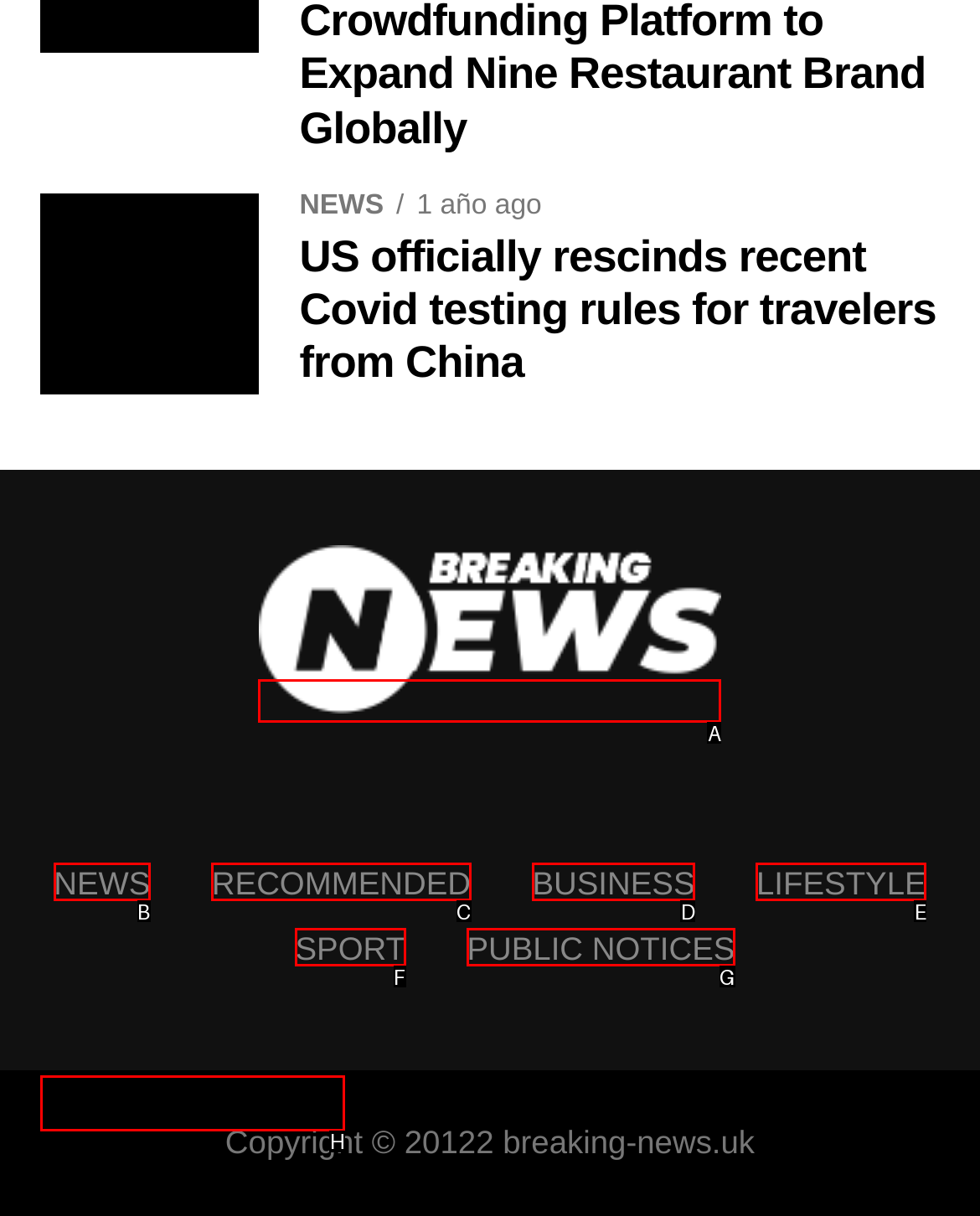From the provided choices, determine which option matches the description: Public Notices. Respond with the letter of the correct choice directly.

G